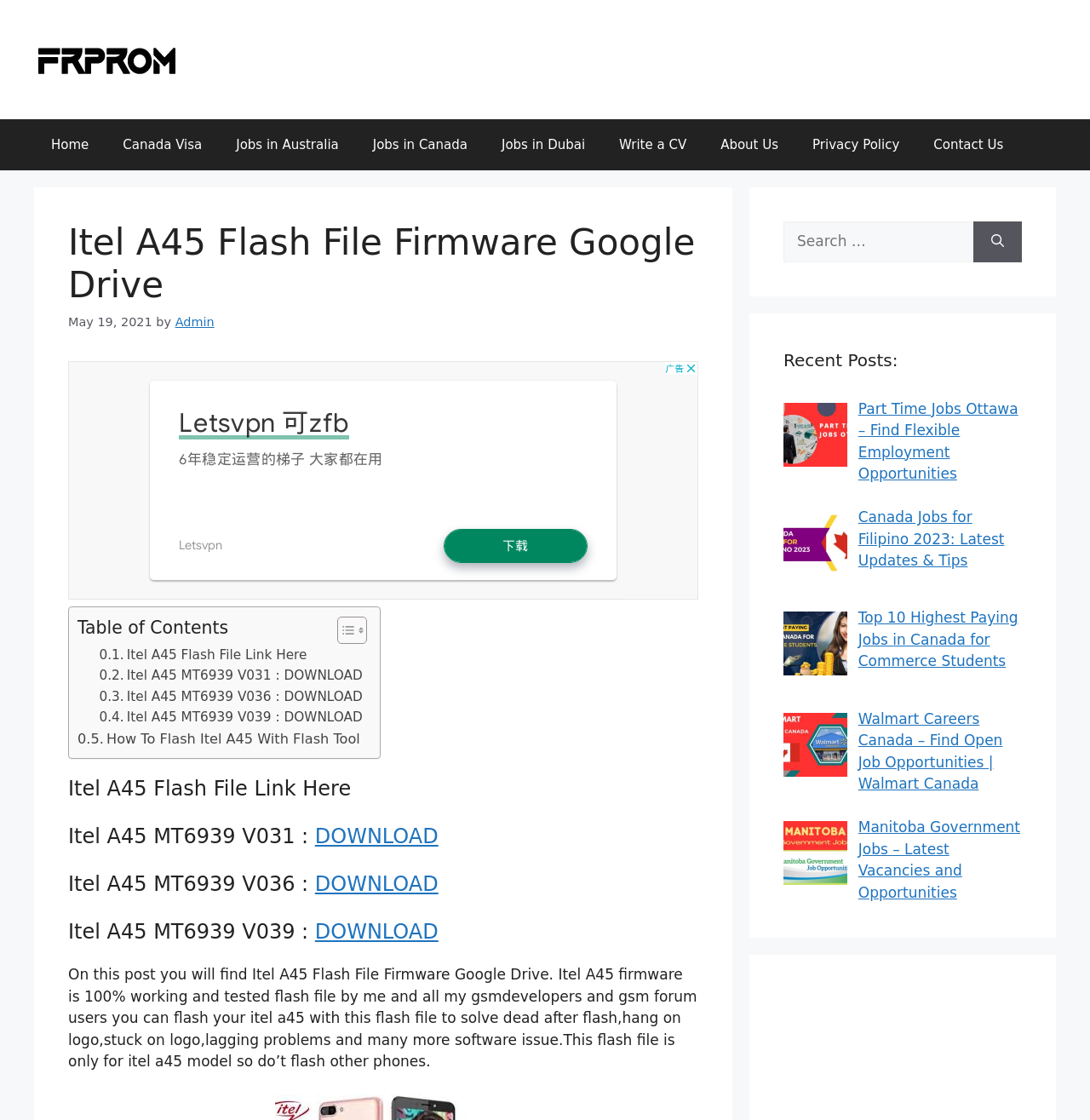Please respond to the question with a concise word or phrase:
What is the format of the flash file links?

DOWNLOAD